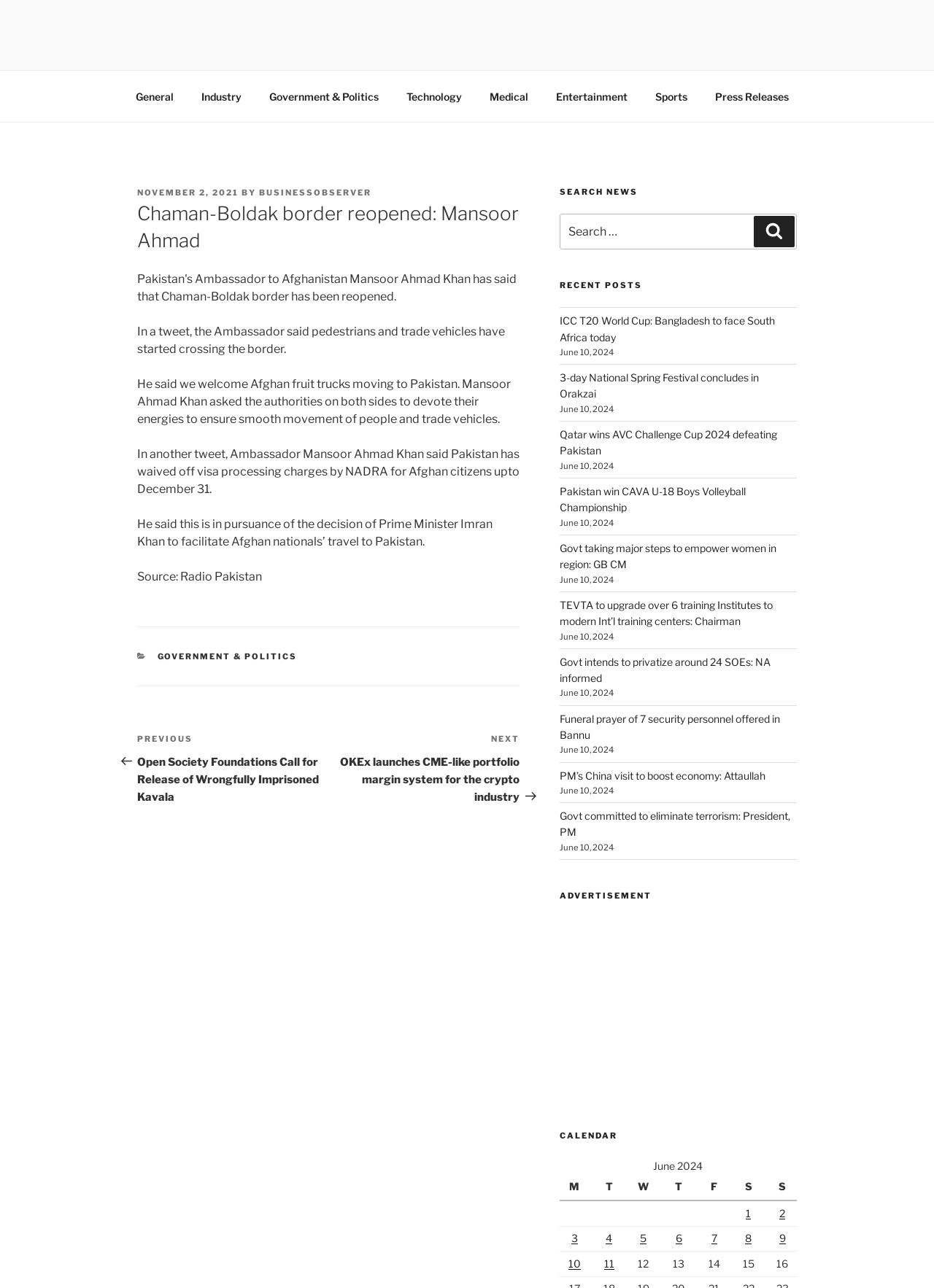Articulate a detailed summary of the webpage's content and design.

The webpage is a news article page from the Business Observer website. At the top, there is a navigation menu with links to different categories such as General, Industry, Government & Politics, Technology, Medical, Entertainment, Sports, and Press Releases. Below the navigation menu, there is a main article section with a heading "Chaman-Boldak border reopened: Mansoor Ahmad" and a series of paragraphs describing the news article. The article is dated November 2, 2021, and is attributed to Business Observer.

To the right of the main article section, there are several sections, including a search bar, a section for recent posts, and a calendar. The recent posts section lists several news article links with their corresponding dates. The calendar section displays a table with days of the week and links to news articles published on specific dates.

At the bottom of the page, there is a footer section with a link to categories and a copyright notice. There are no images on the page.